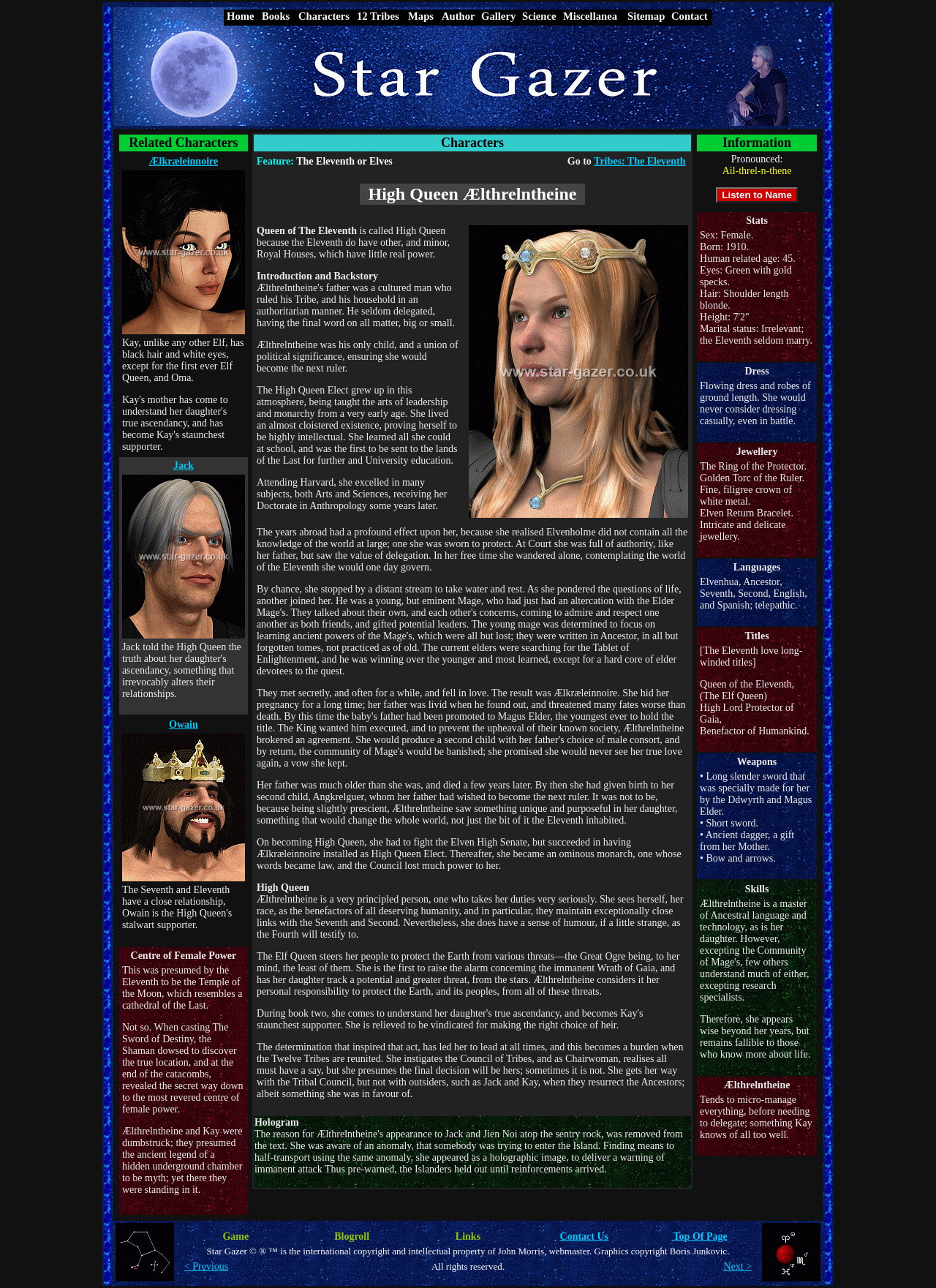What is the purpose of the Council of Tribes?
Use the screenshot to answer the question with a single word or phrase.

To give all a say